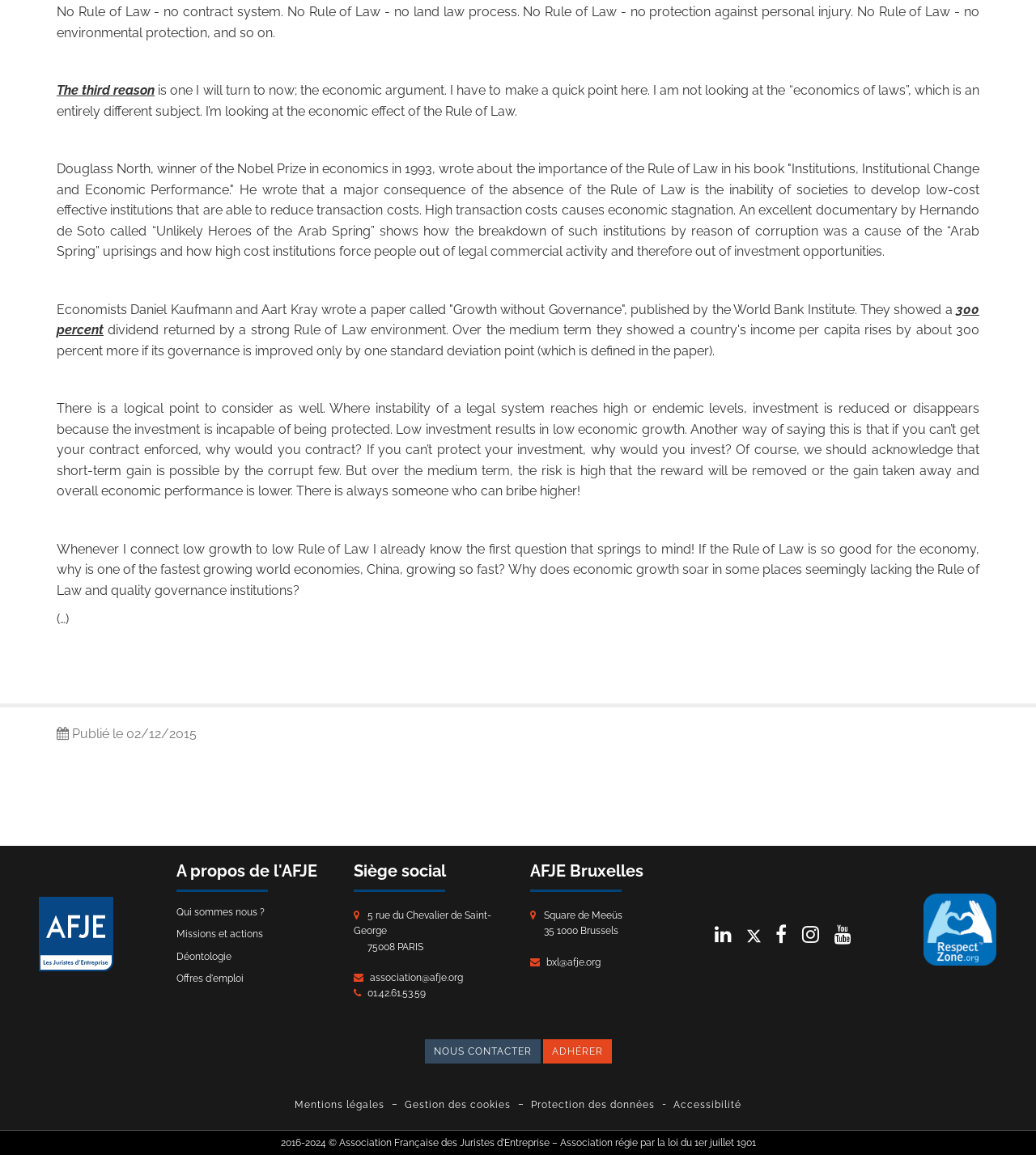Using the provided description Qui sommes nous ?, find the bounding box coordinates for the UI element. Provide the coordinates in (top-left x, top-left y, bottom-right x, bottom-right y) format, ensuring all values are between 0 and 1.

[0.171, 0.785, 0.256, 0.795]